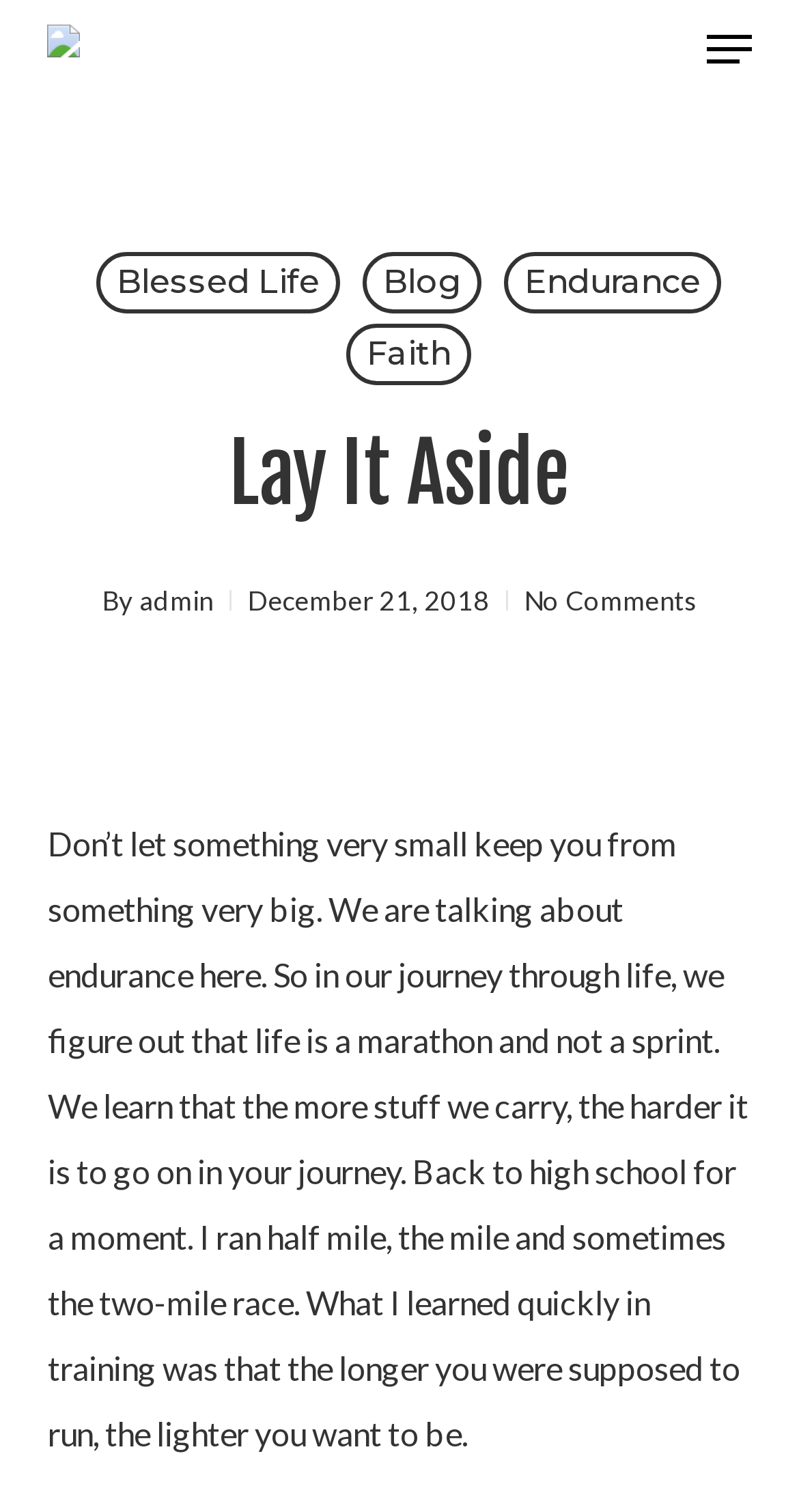Please identify the bounding box coordinates of the element I should click to complete this instruction: 'View the post with no comments'. The coordinates should be given as four float numbers between 0 and 1, like this: [left, top, right, bottom].

[0.656, 0.386, 0.872, 0.408]